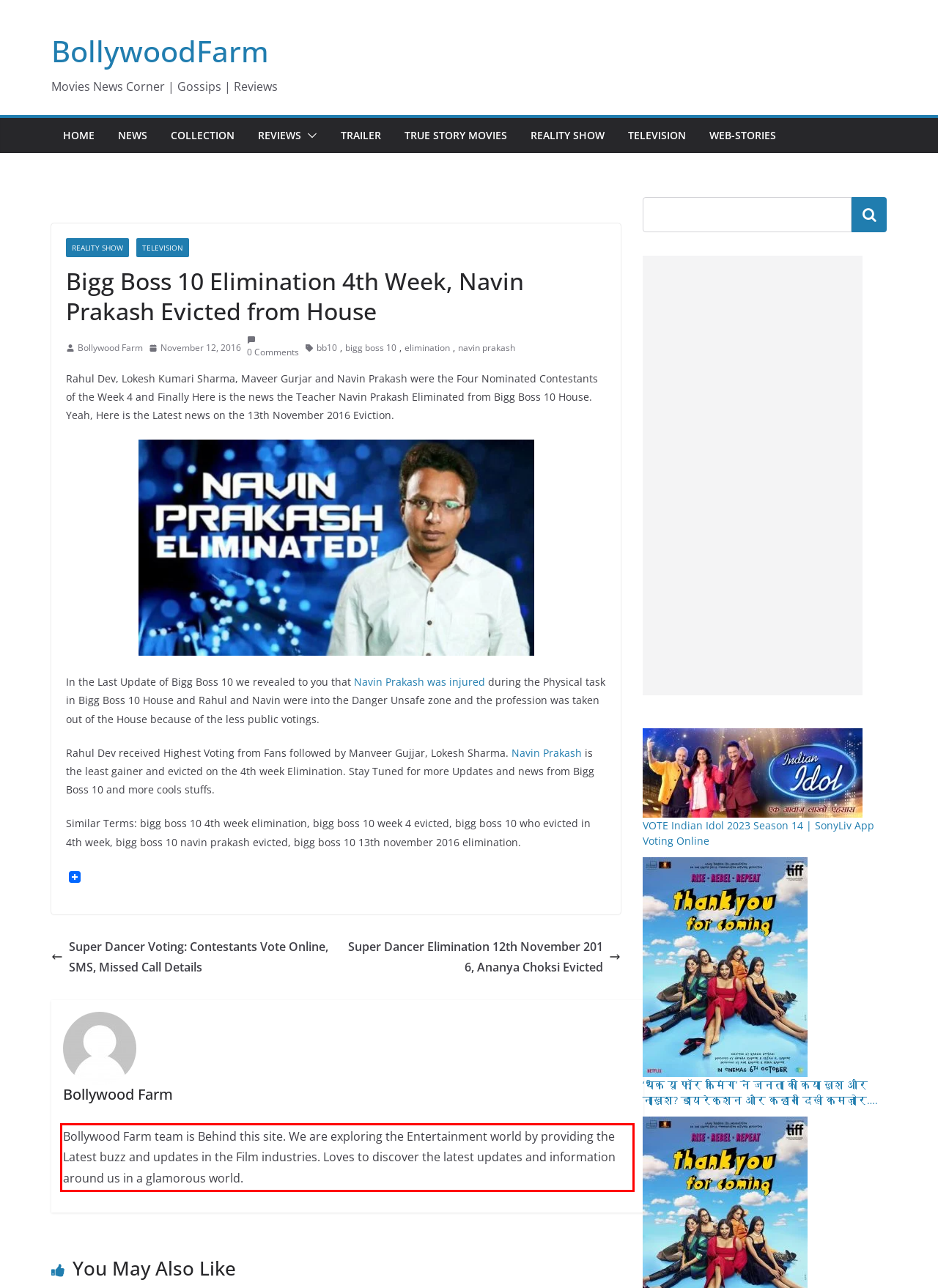You are provided with a screenshot of a webpage containing a red bounding box. Please extract the text enclosed by this red bounding box.

Bollywood Farm team is Behind this site. We are exploring the Entertainment world by providing the Latest buzz and updates in the Film industries. Loves to discover the latest updates and information around us in a glamorous world.